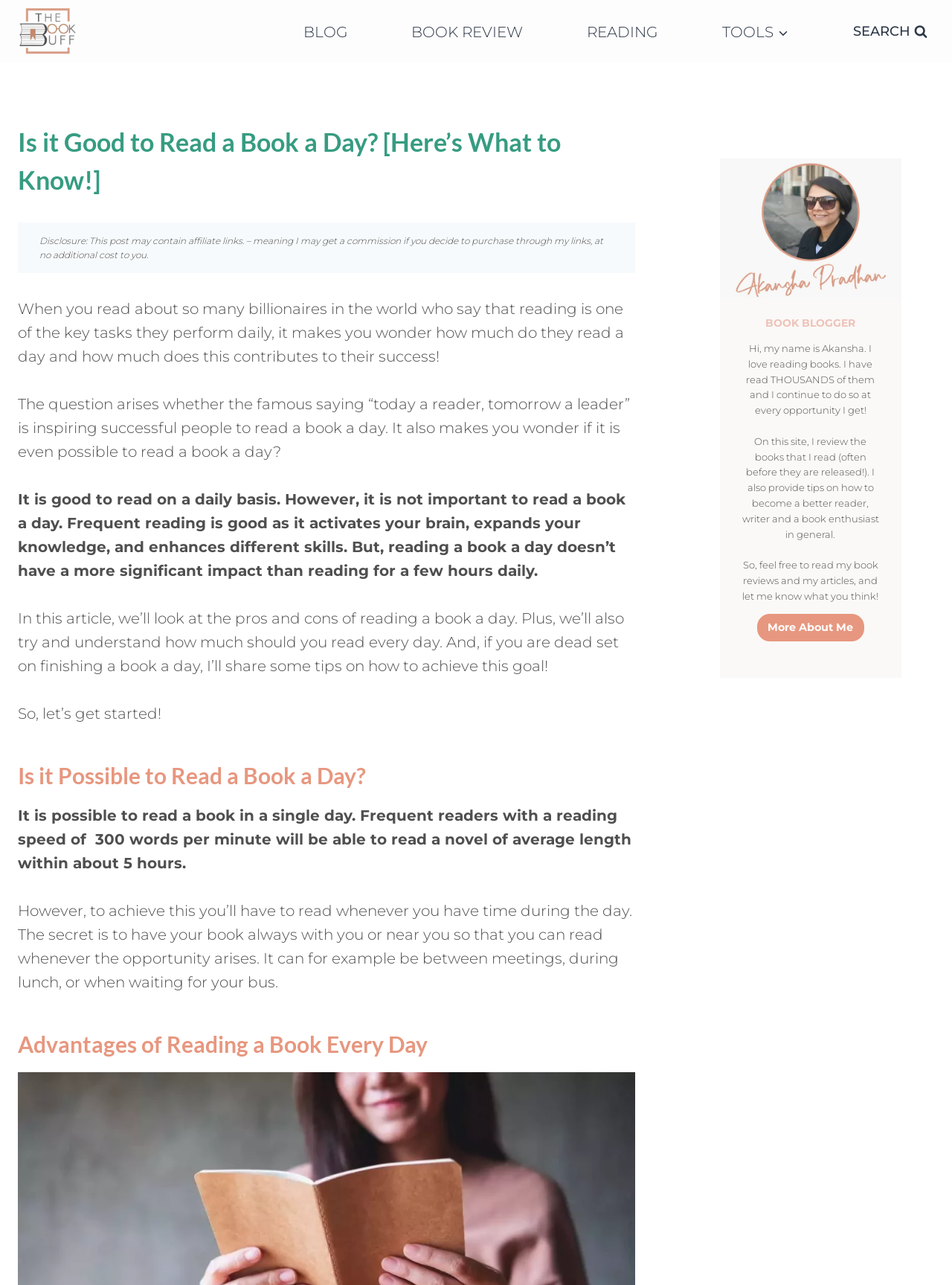Find the UI element described as: "BLOG" and predict its bounding box coordinates. Ensure the coordinates are four float numbers between 0 and 1, [left, top, right, bottom].

[0.285, 0.0, 0.398, 0.049]